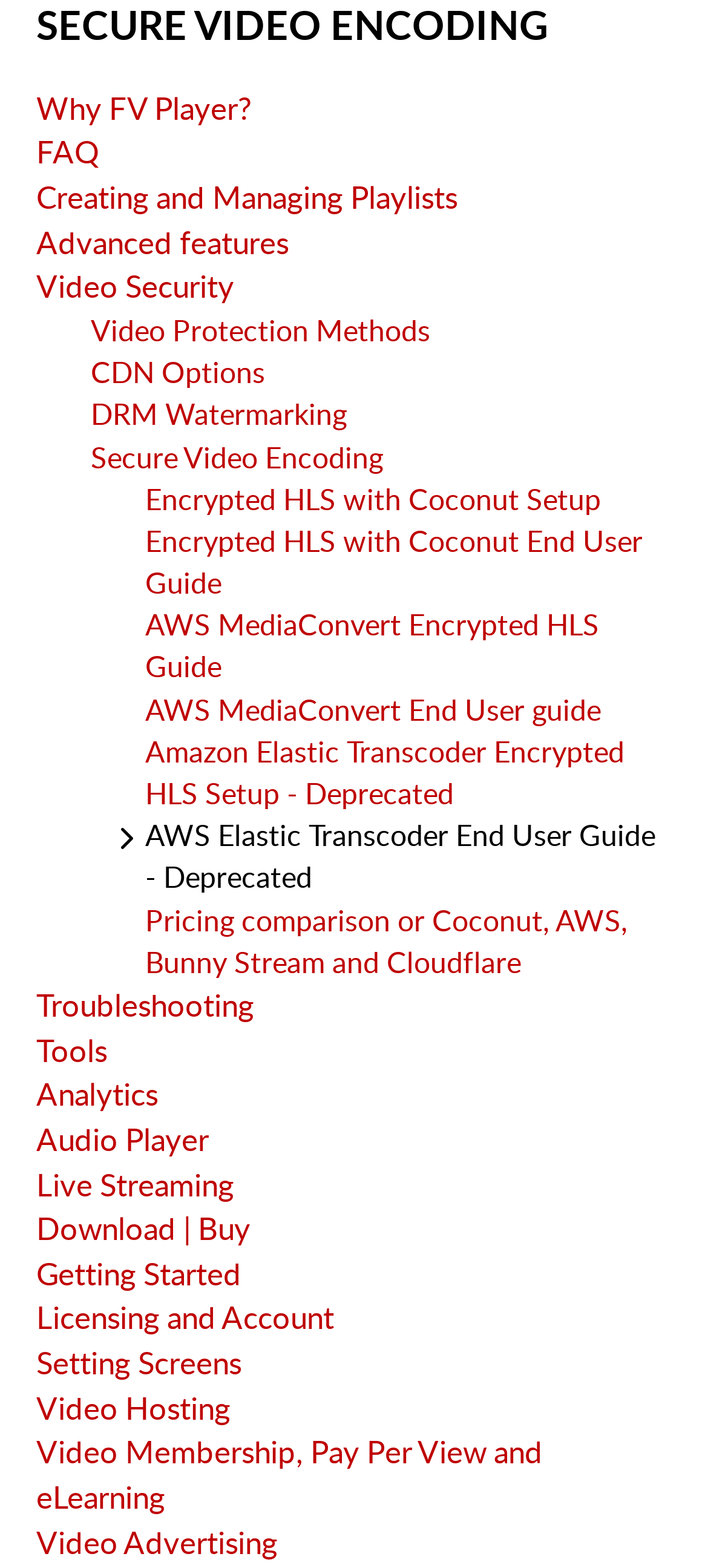Answer the following query concisely with a single word or phrase:
What is the topic of the link 'Encrypted HLS with Coconut Setup'?

Encrypted HLS setup